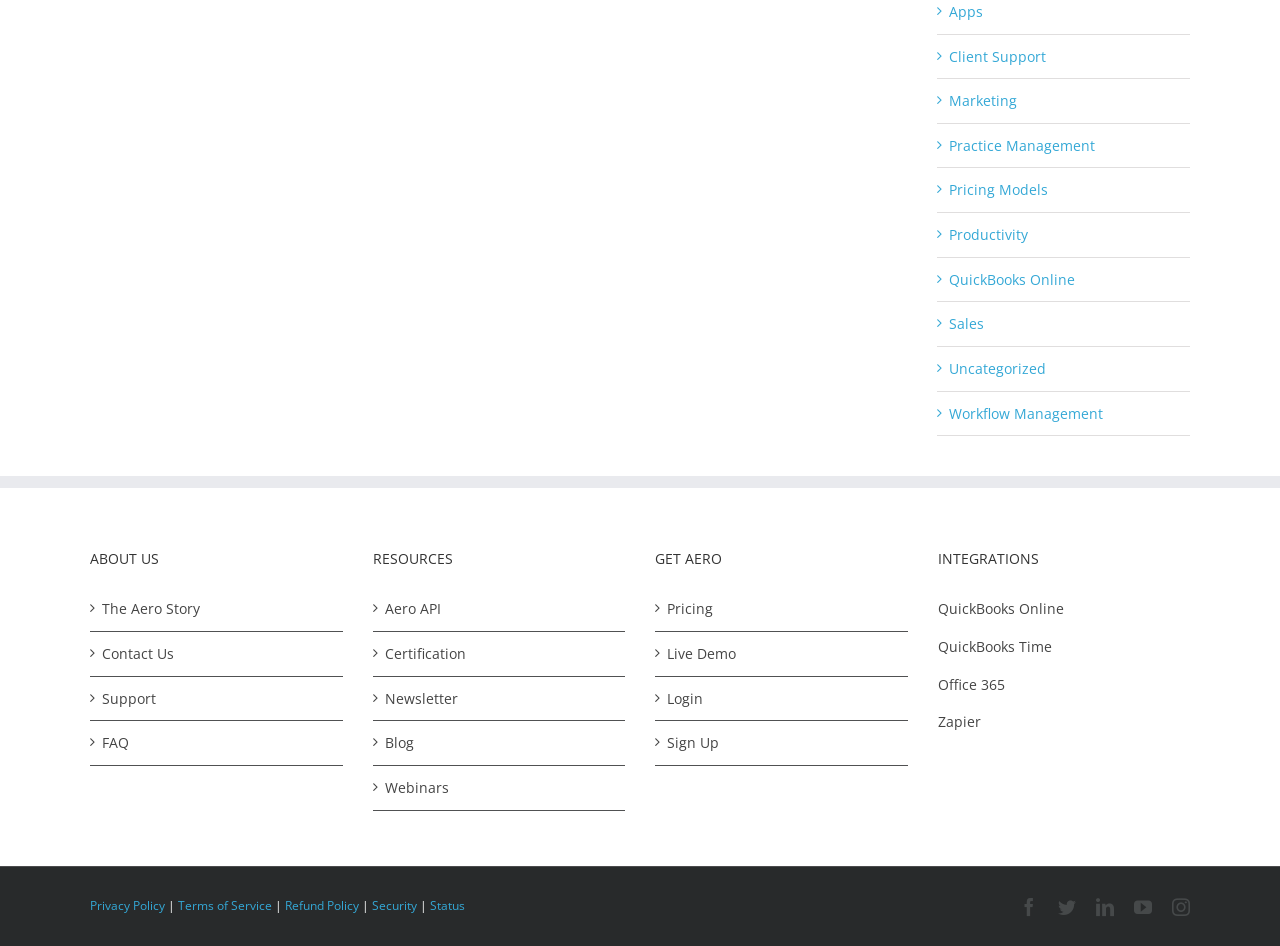Highlight the bounding box coordinates of the element you need to click to perform the following instruction: "Learn about Aero API."

[0.3, 0.632, 0.48, 0.657]